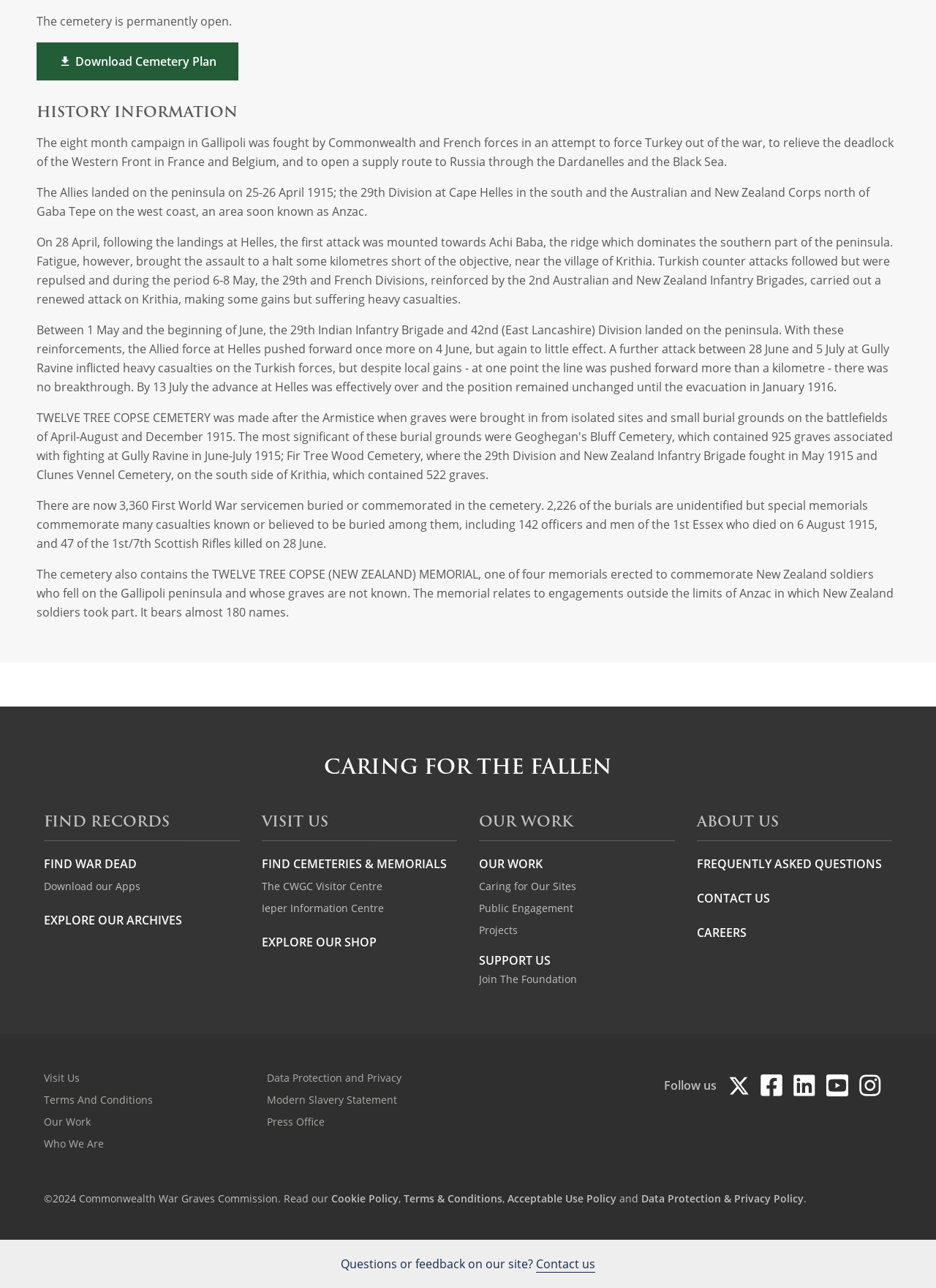Find and specify the bounding box coordinates that correspond to the clickable region for the instruction: "Explore Our Archives".

[0.047, 0.705, 0.256, 0.723]